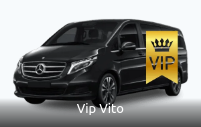What is the color of the Mercedes Vito?
Please provide a single word or phrase as the answer based on the screenshot.

black